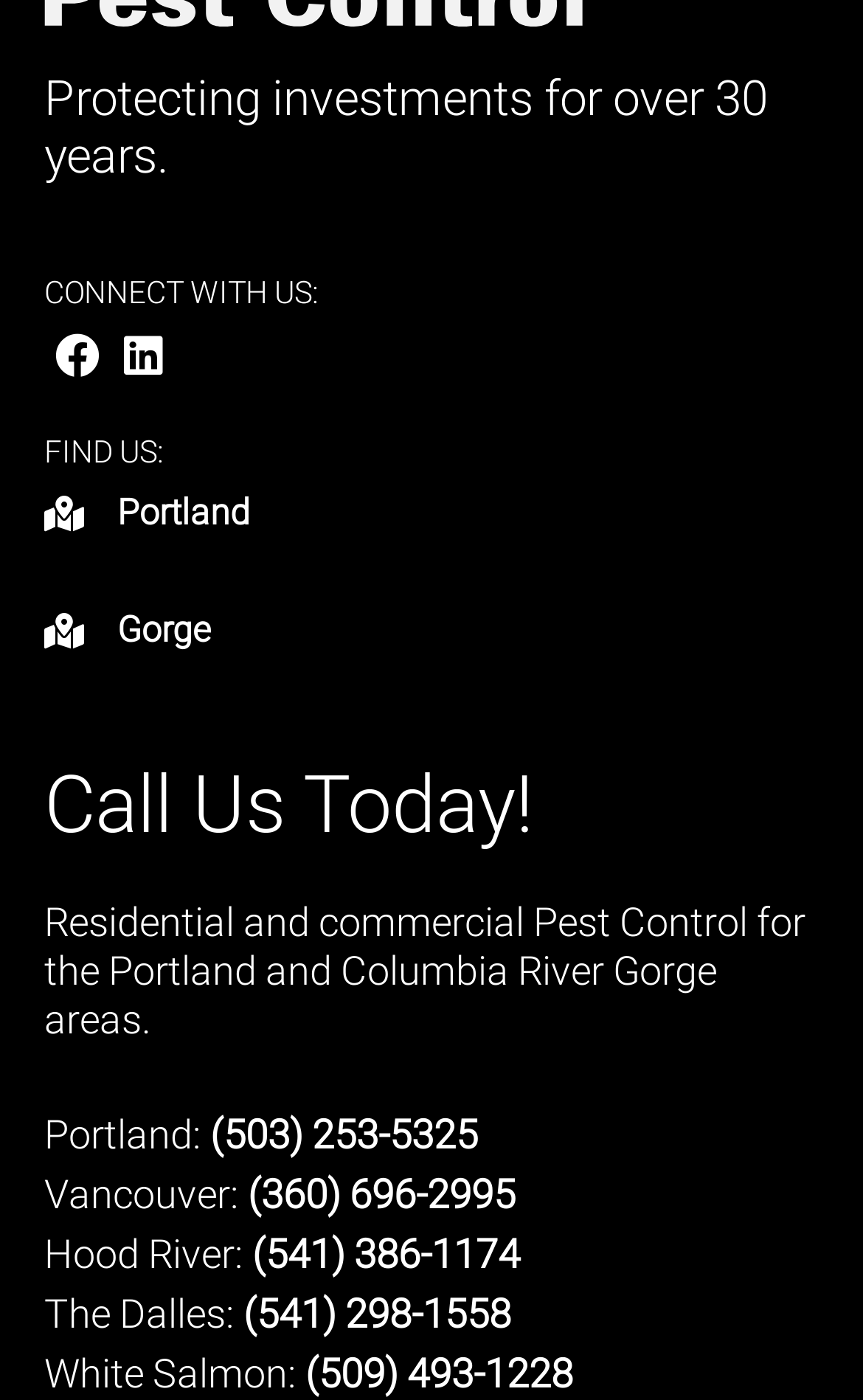Provide your answer in a single word or phrase: 
What is the purpose of the company?

Pest control